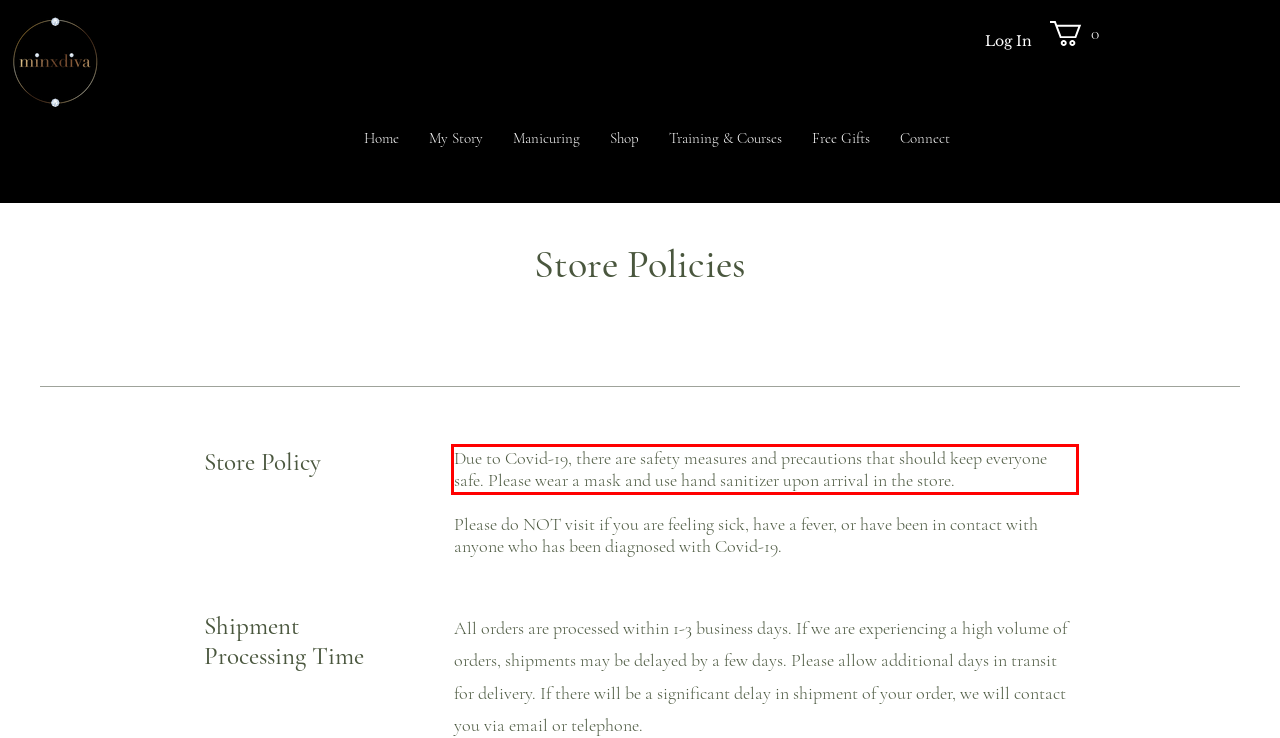Please identify and extract the text from the UI element that is surrounded by a red bounding box in the provided webpage screenshot.

Due to Covid-19, there are safety measures and precautions that should keep everyone safe. Please wear a mask and use hand sanitizer upon arrival in the store.